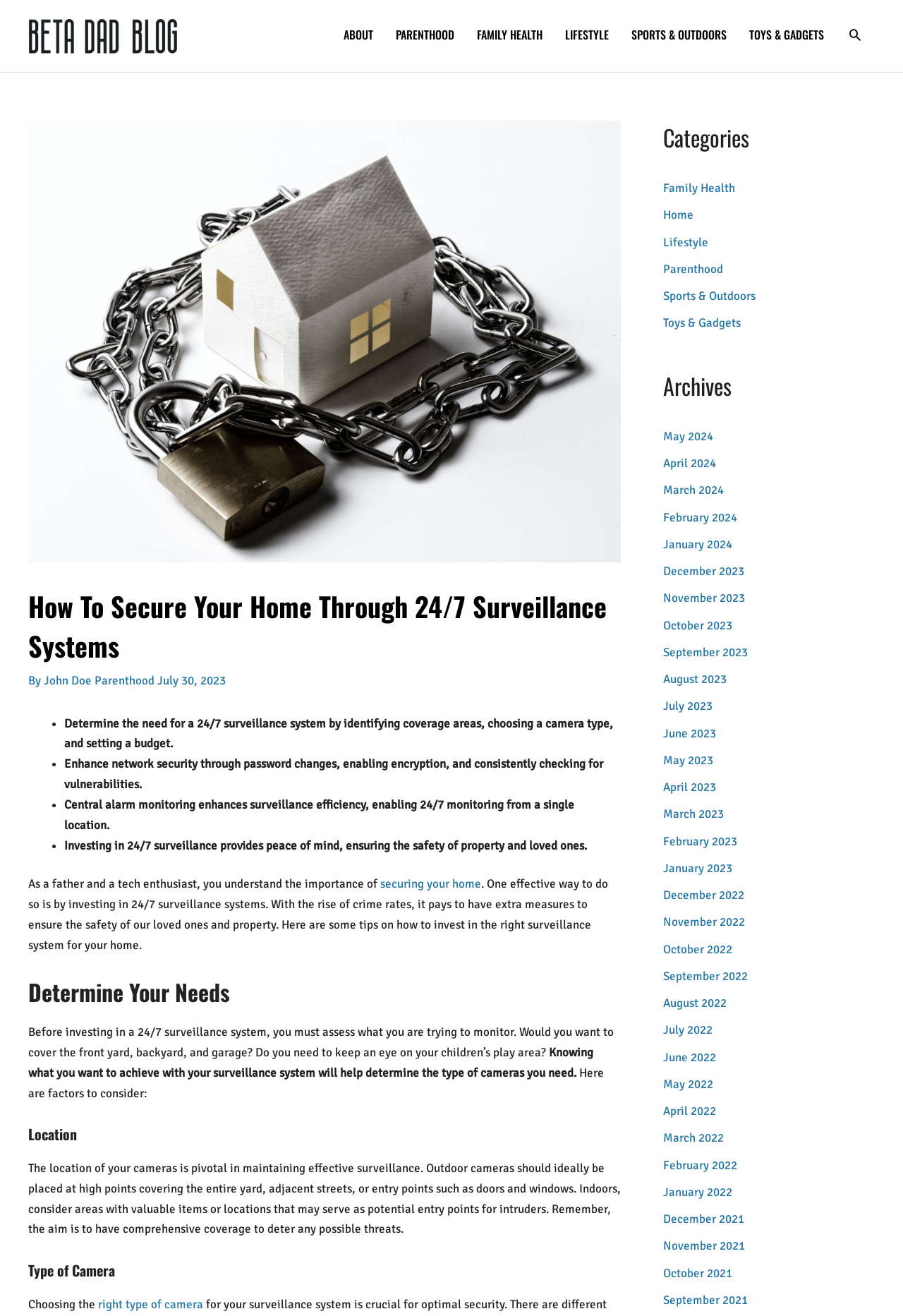Locate the bounding box coordinates of the clickable region to complete the following instruction: "Read the 'How To Secure Your Home Through 24/7 Surveillance Systems' heading."

[0.031, 0.446, 0.688, 0.506]